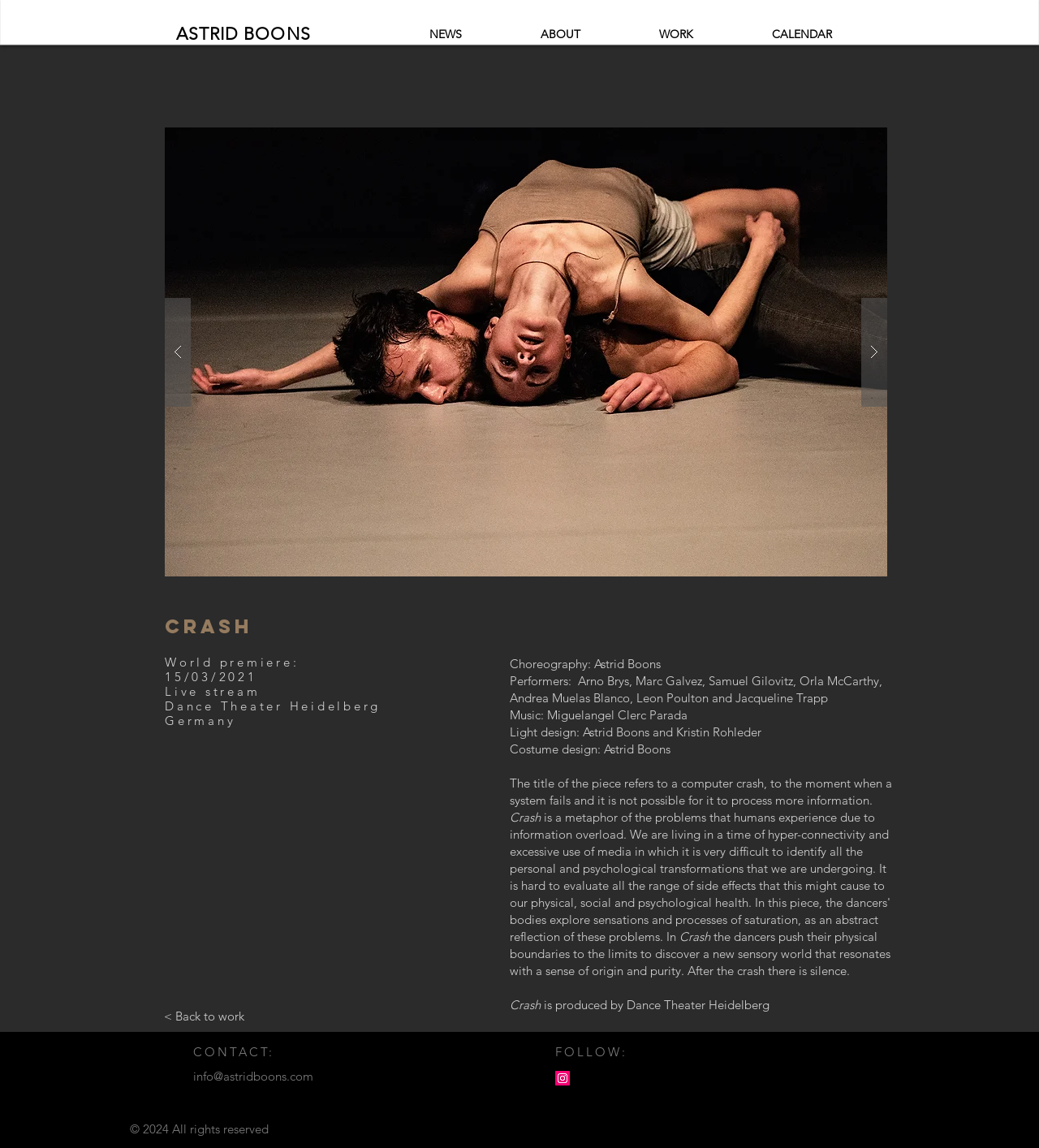What is the title of the dance piece?
Based on the screenshot, provide a one-word or short-phrase response.

CRASH